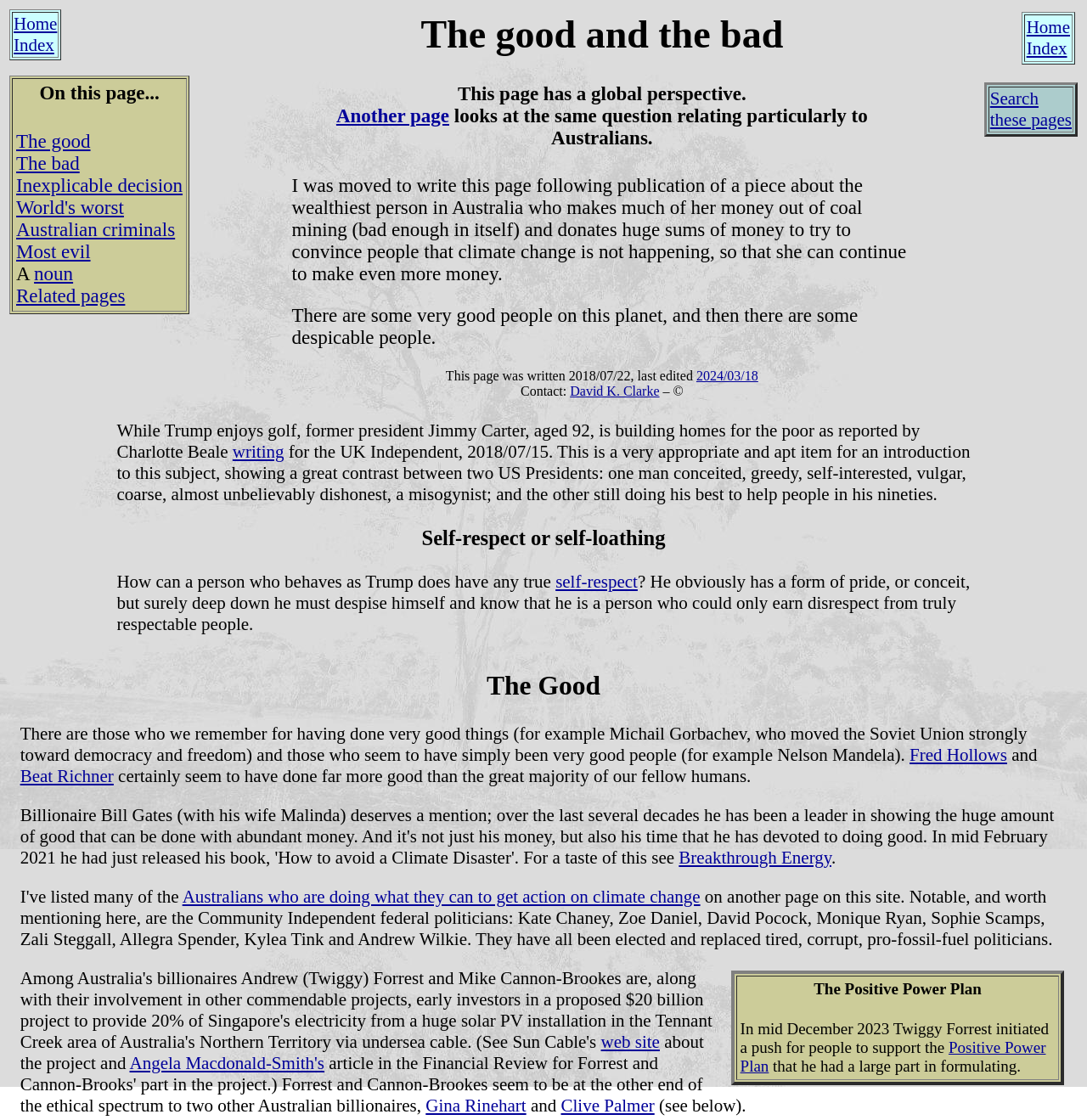Please identify the bounding box coordinates of the element's region that should be clicked to execute the following instruction: "Click on 'Home'". The bounding box coordinates must be four float numbers between 0 and 1, i.e., [left, top, right, bottom].

[0.012, 0.012, 0.053, 0.03]